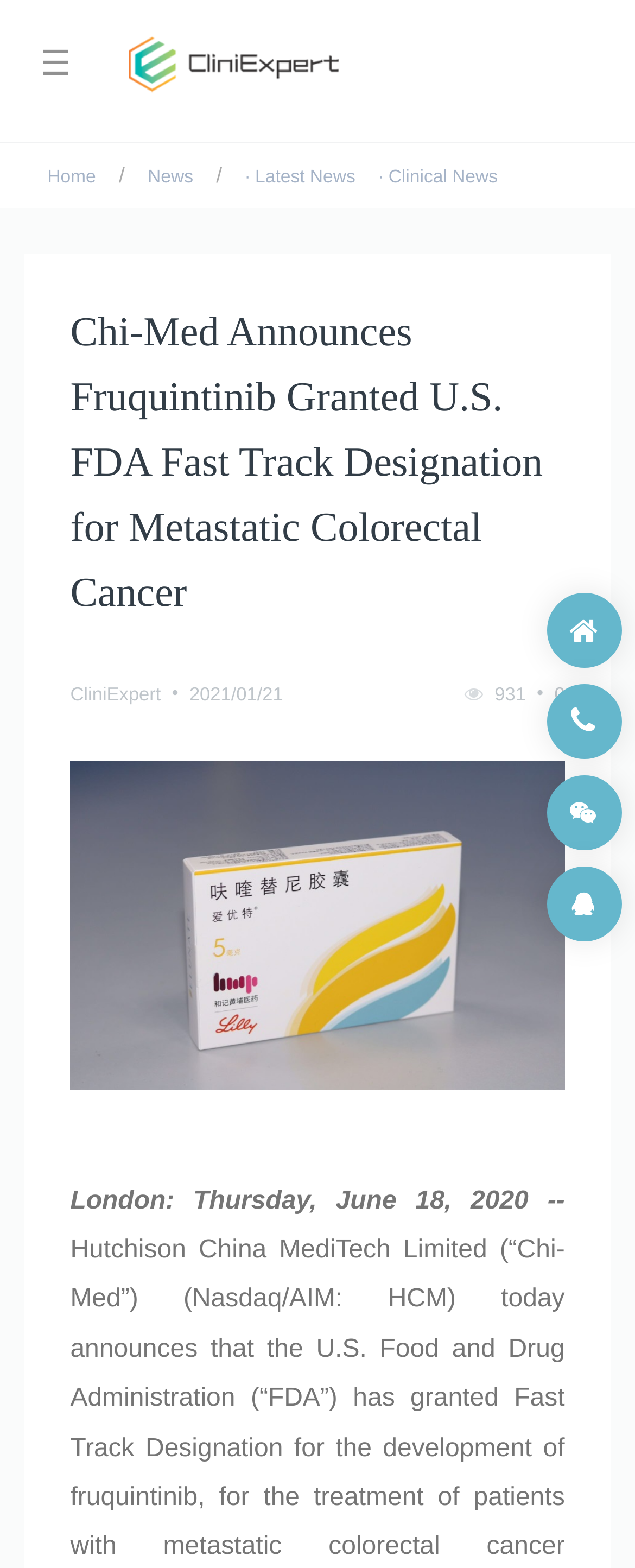Please provide the bounding box coordinates in the format (top-left x, top-left y, bottom-right x, bottom-right y). Remember, all values are floating point numbers between 0 and 1. What is the bounding box coordinate of the region described as: parent_node: ☰

[0.175, 0.01, 0.563, 0.073]